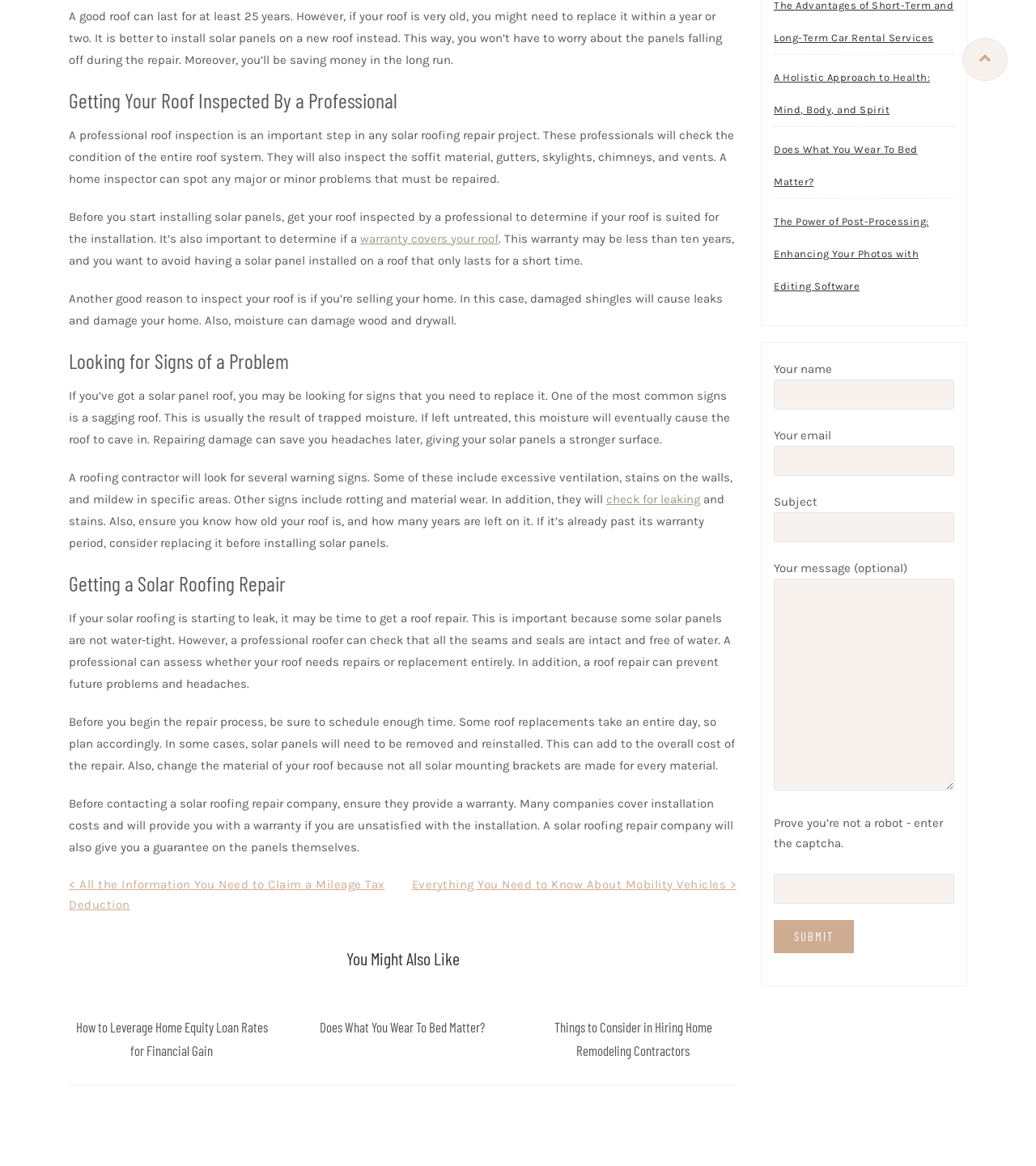Refer to the image and provide an in-depth answer to the question: 
What is the purpose of a roofing contractor during a roof repair?

According to the webpage, a roofing contractor's purpose during a roof repair is to assess the roof's condition, check for leaking, and determine whether the roof needs repairs or replacement entirely.